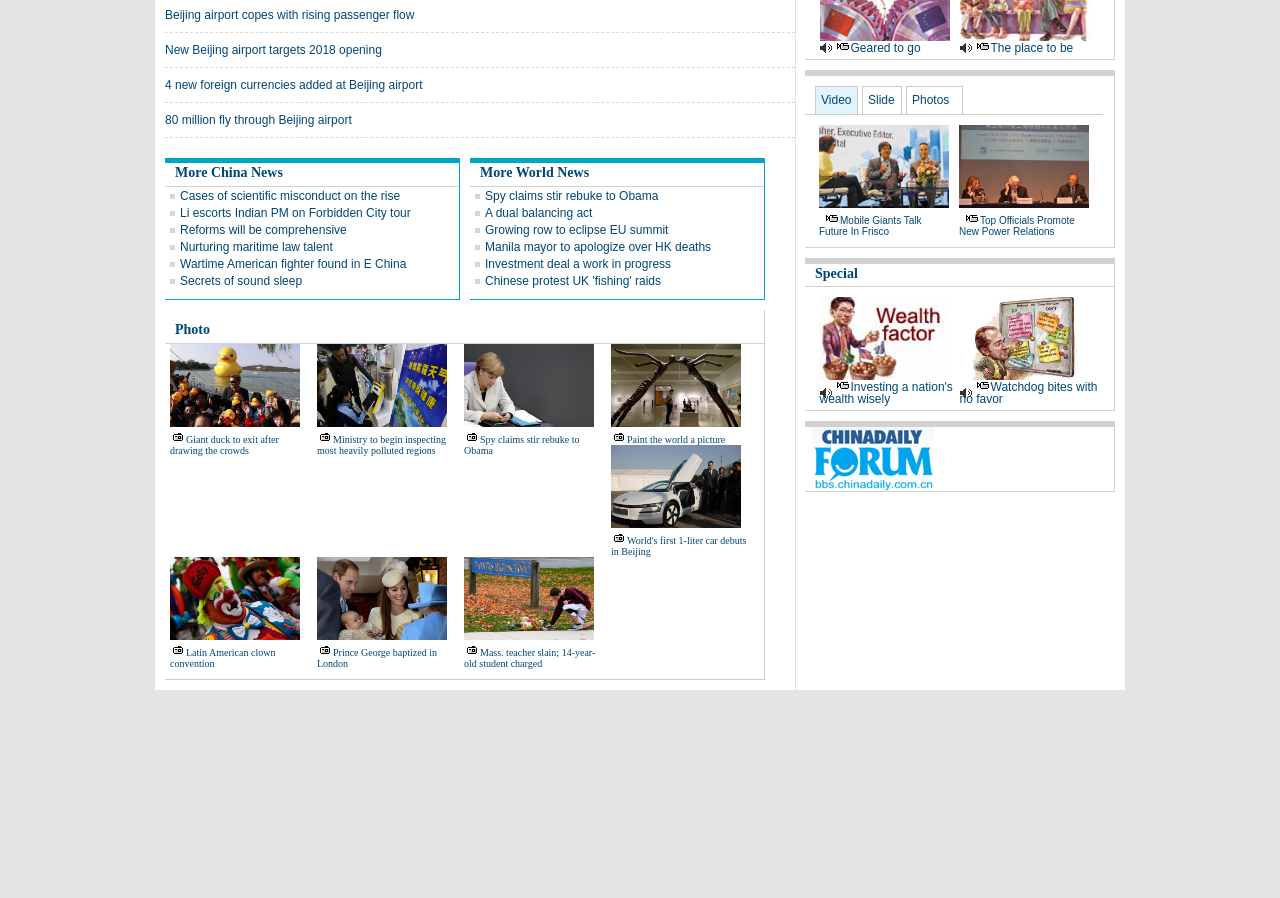How many images are there in the Photo section?
Look at the screenshot and respond with a single word or phrase.

6